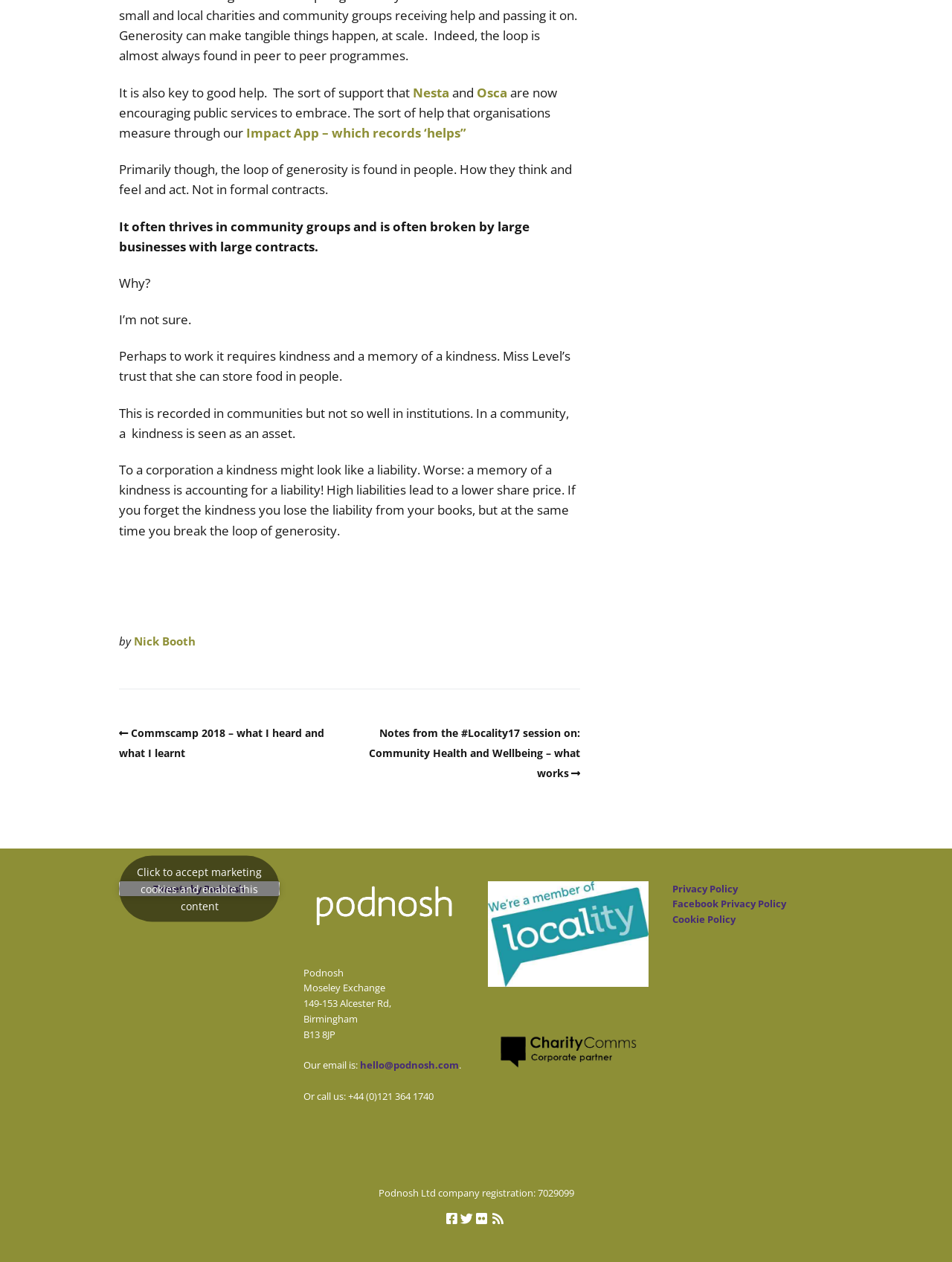Identify the bounding box coordinates of the part that should be clicked to carry out this instruction: "Send an email to hello@podnosh.com".

[0.378, 0.839, 0.482, 0.849]